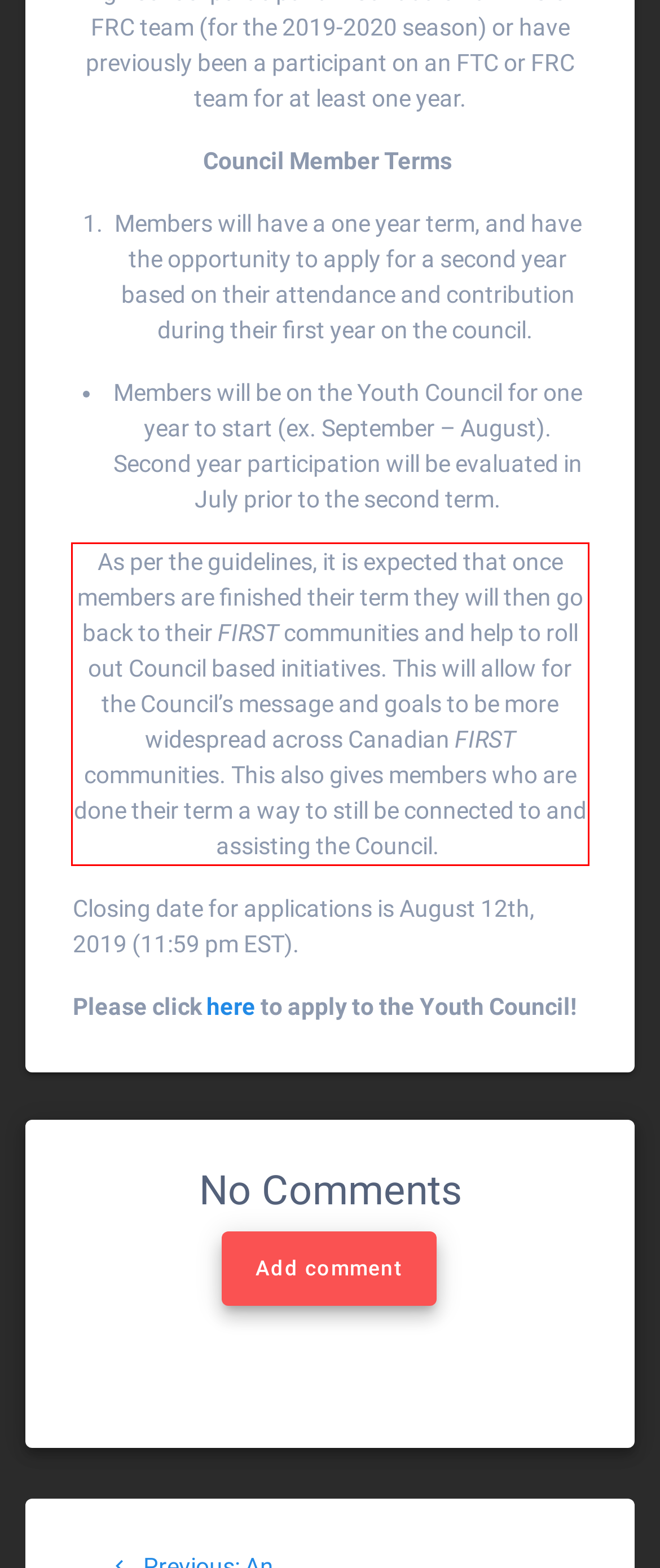Identify the red bounding box in the webpage screenshot and perform OCR to generate the text content enclosed.

As per the guidelines, it is expected that once members are finished their term they will then go back to their FIRST communities and help to roll out Council based initiatives. This will allow for the Council’s message and goals to be more widespread across Canadian FIRST communities. This also gives members who are done their term a way to still be connected to and assisting the Council.